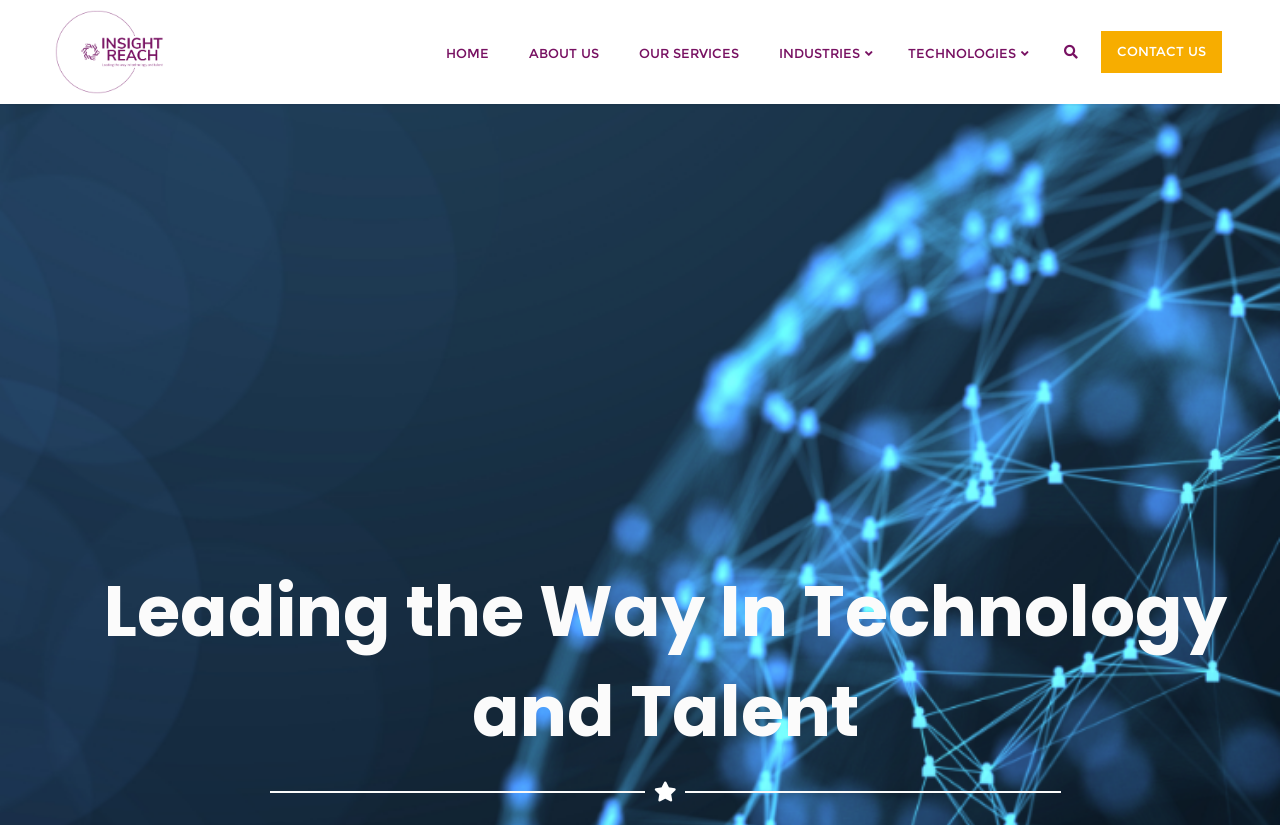Use a single word or phrase to answer this question: 
How many main navigation links are there?

5